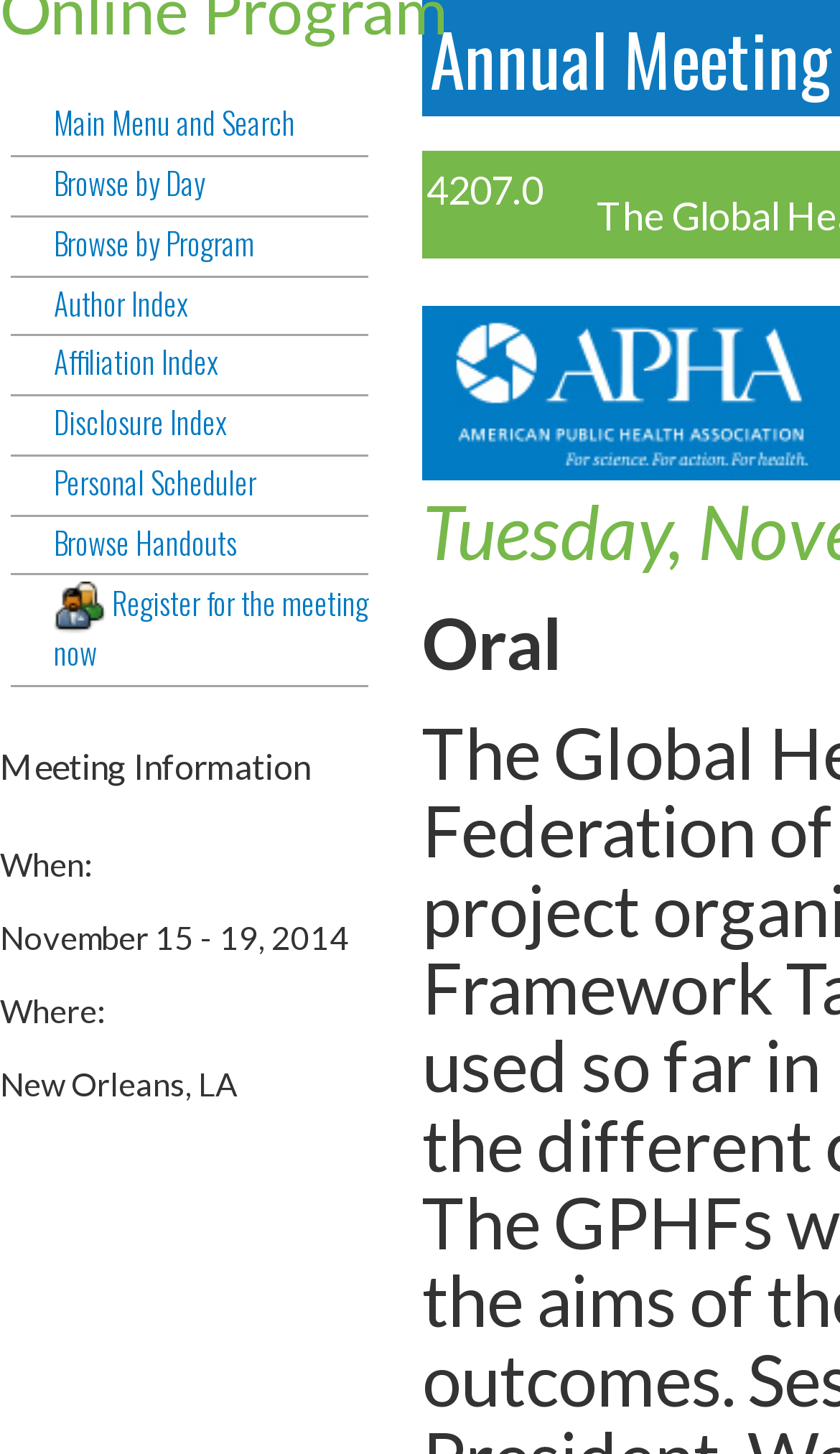Given the description Register for the meeting now, predict the bounding box coordinates of the UI element. Ensure the coordinates are in the format (top-left x, top-left y, bottom-right x, bottom-right y) and all values are between 0 and 1.

[0.013, 0.4, 0.438, 0.473]